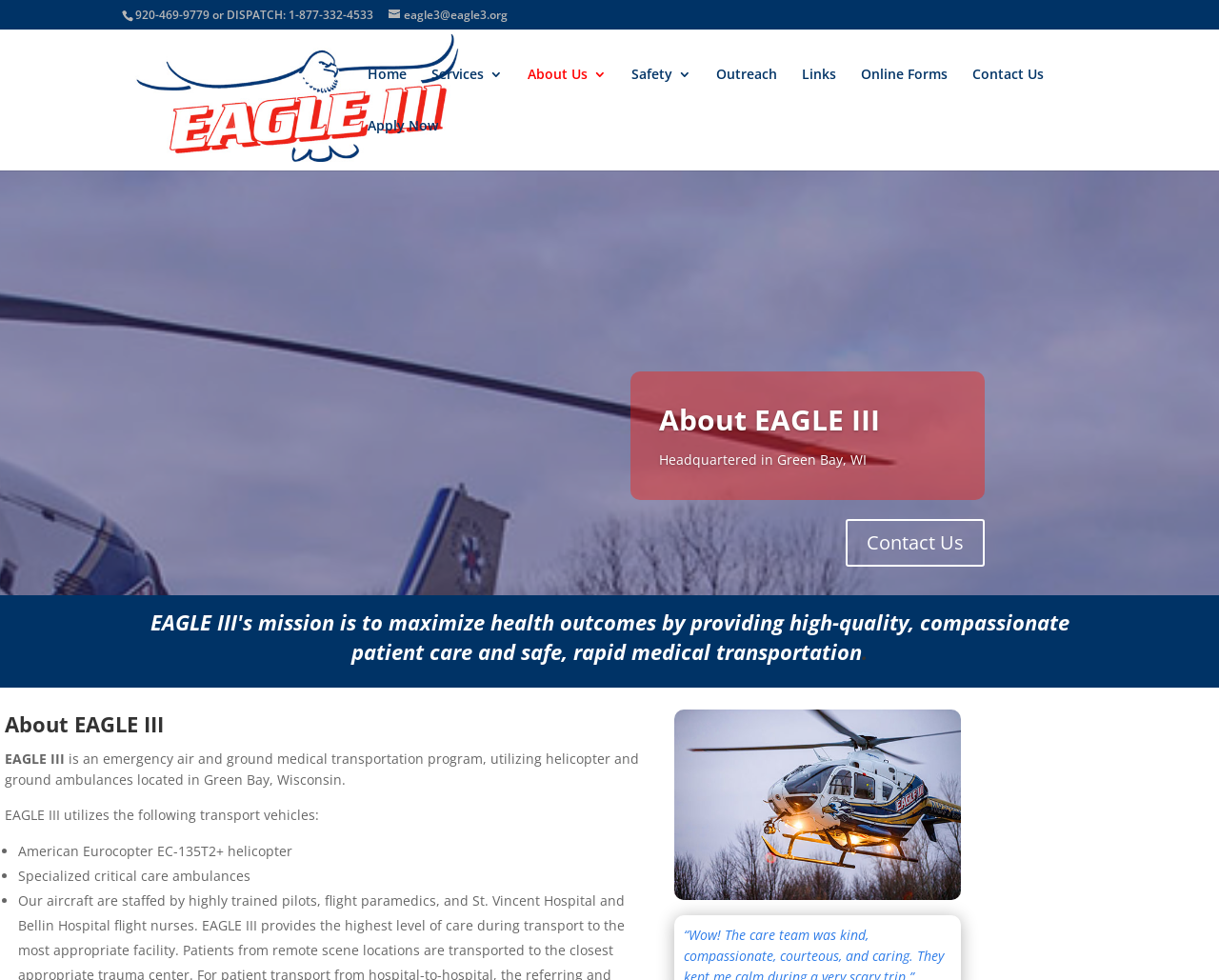Identify the bounding box coordinates for the UI element described as: "Home".

[0.302, 0.069, 0.334, 0.121]